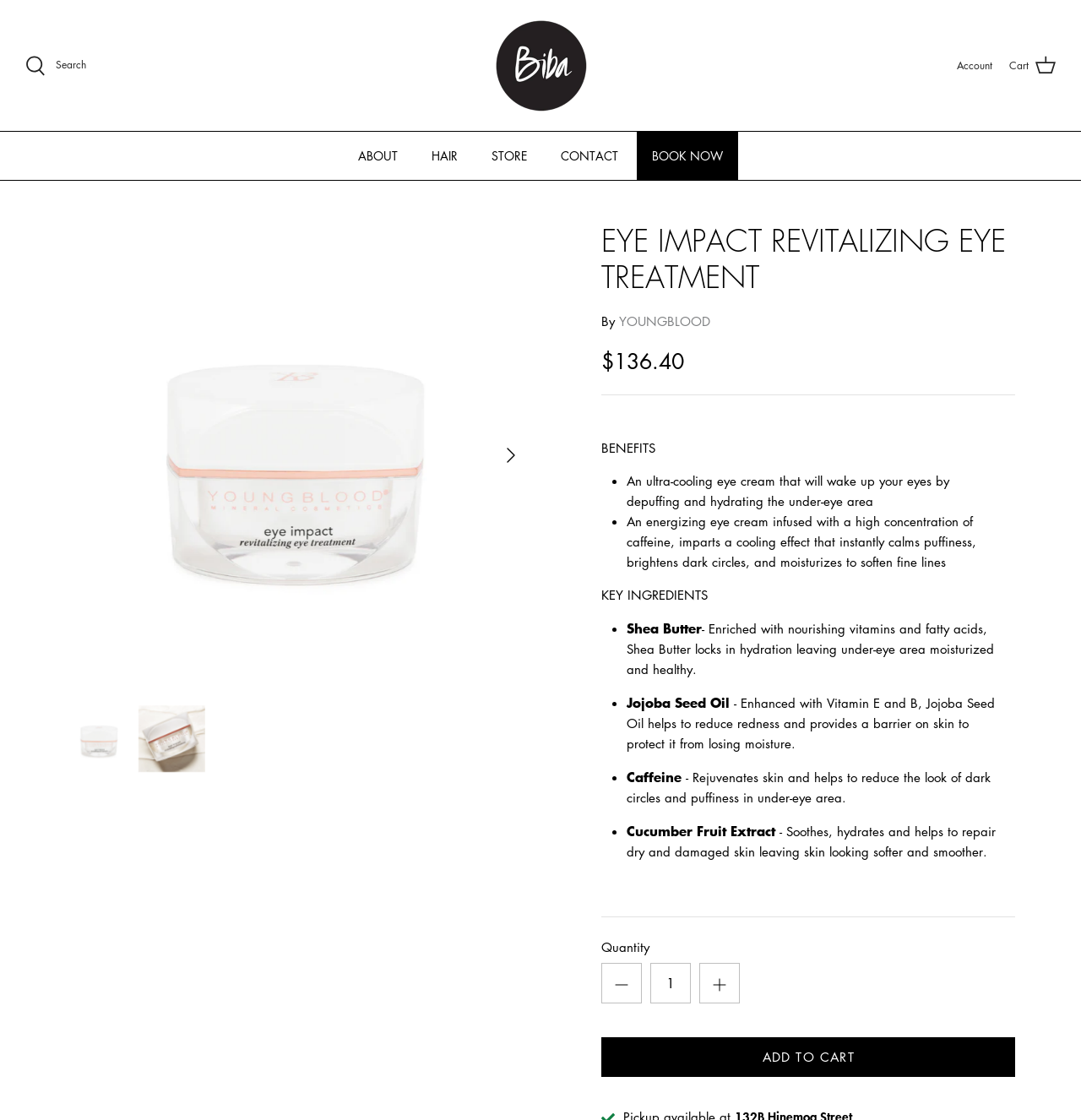What is the brand of the eye cream?
Look at the image and construct a detailed response to the question.

I found the brand of the eye cream by looking at the text 'By' followed by a link 'YOUNGBLOOD' which indicates the brand of the product.